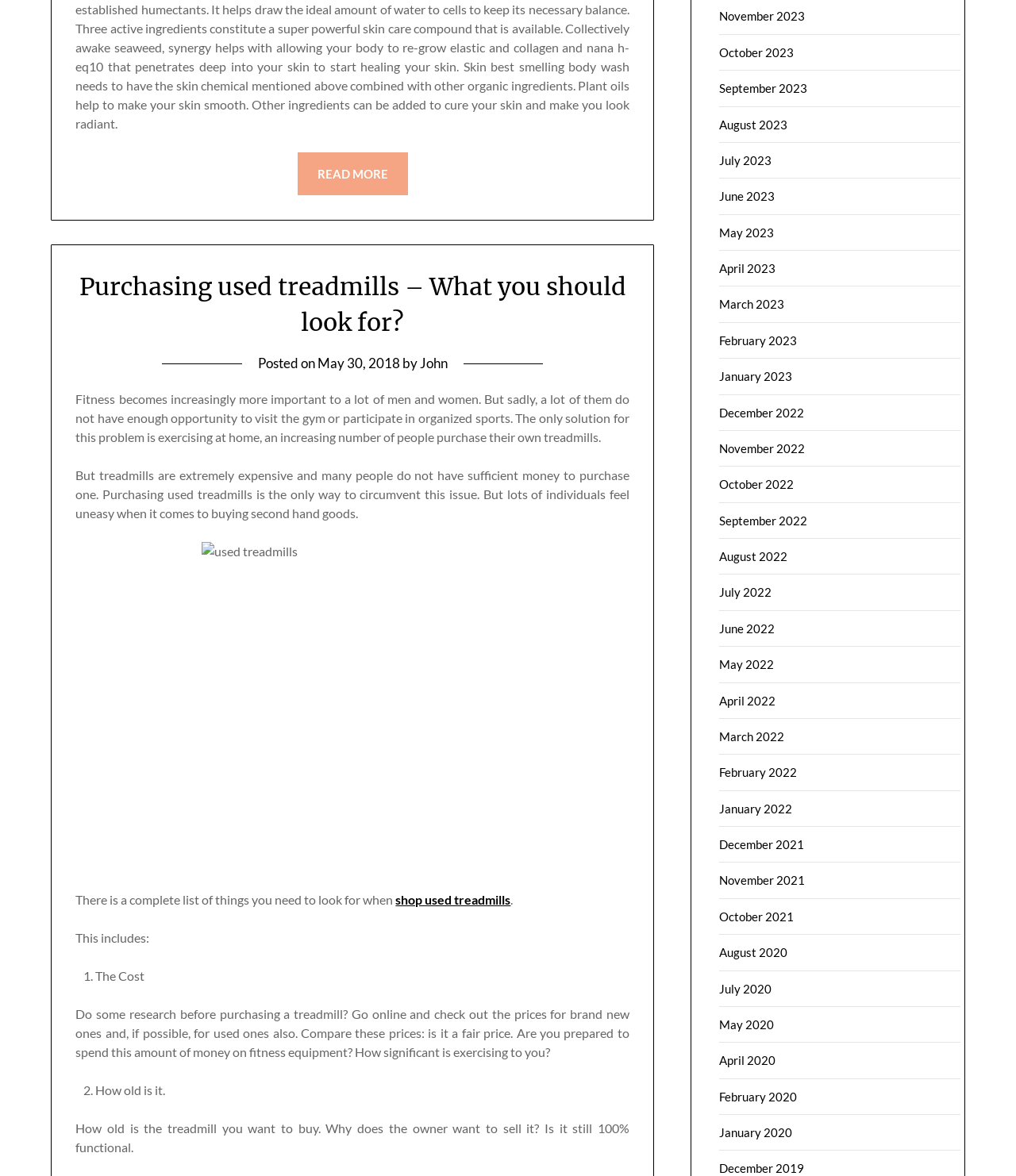What is the topic of the article?
Look at the screenshot and give a one-word or phrase answer.

Purchasing used treadmills